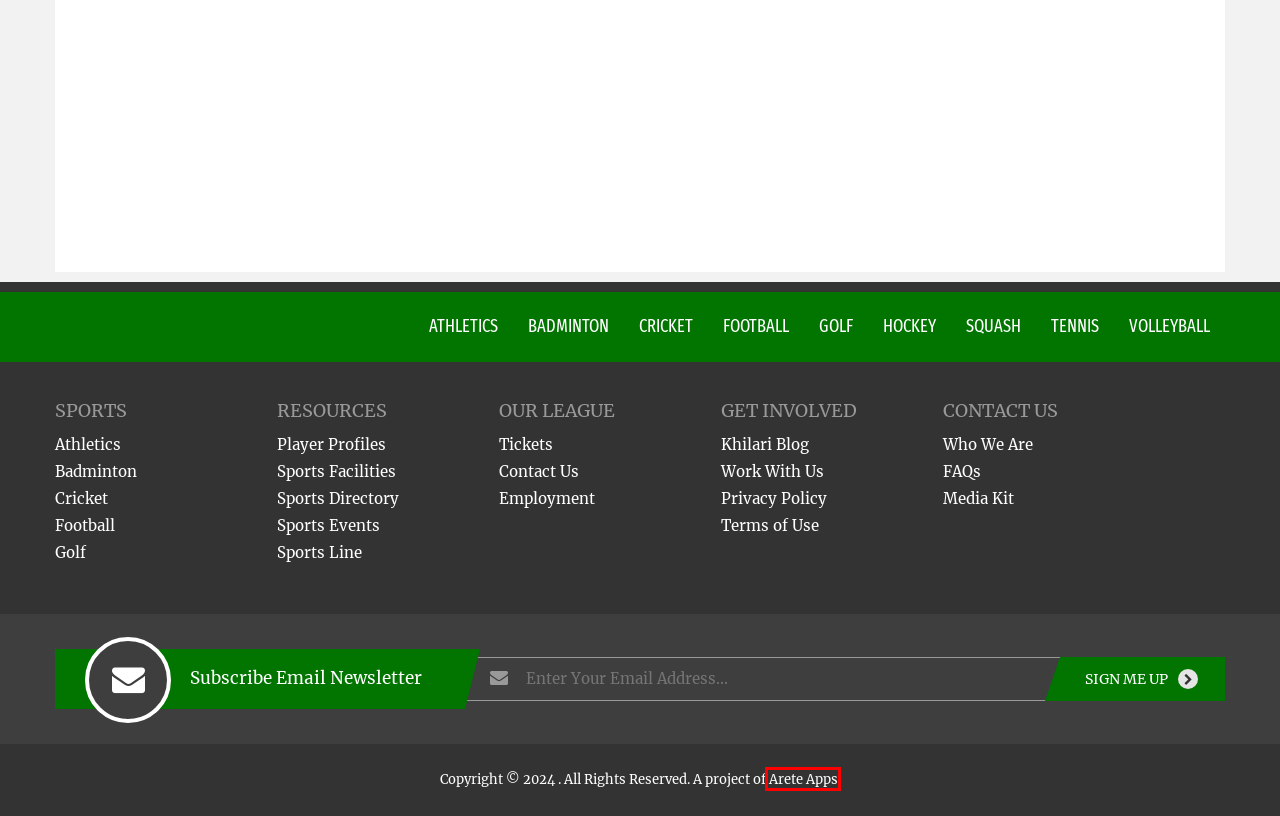You have a screenshot of a webpage with a red bounding box around an element. Select the webpage description that best matches the new webpage after clicking the element within the red bounding box. Here are the descriptions:
A. Golf Home - Khilari
B. Terms of Use - Khilari
C. Hockey Home - Khilari
D. Player Profiles - Khilari
E. Arete - Web, Mobile, Desktop Solutions
F. Lahore Race Club to hold Eid Cup 2021 from 16th May - Khilari
G. Olympic-bound rider Usman Khan Making us proud! - Khilari
H. Privacy Policy - Khilari

E